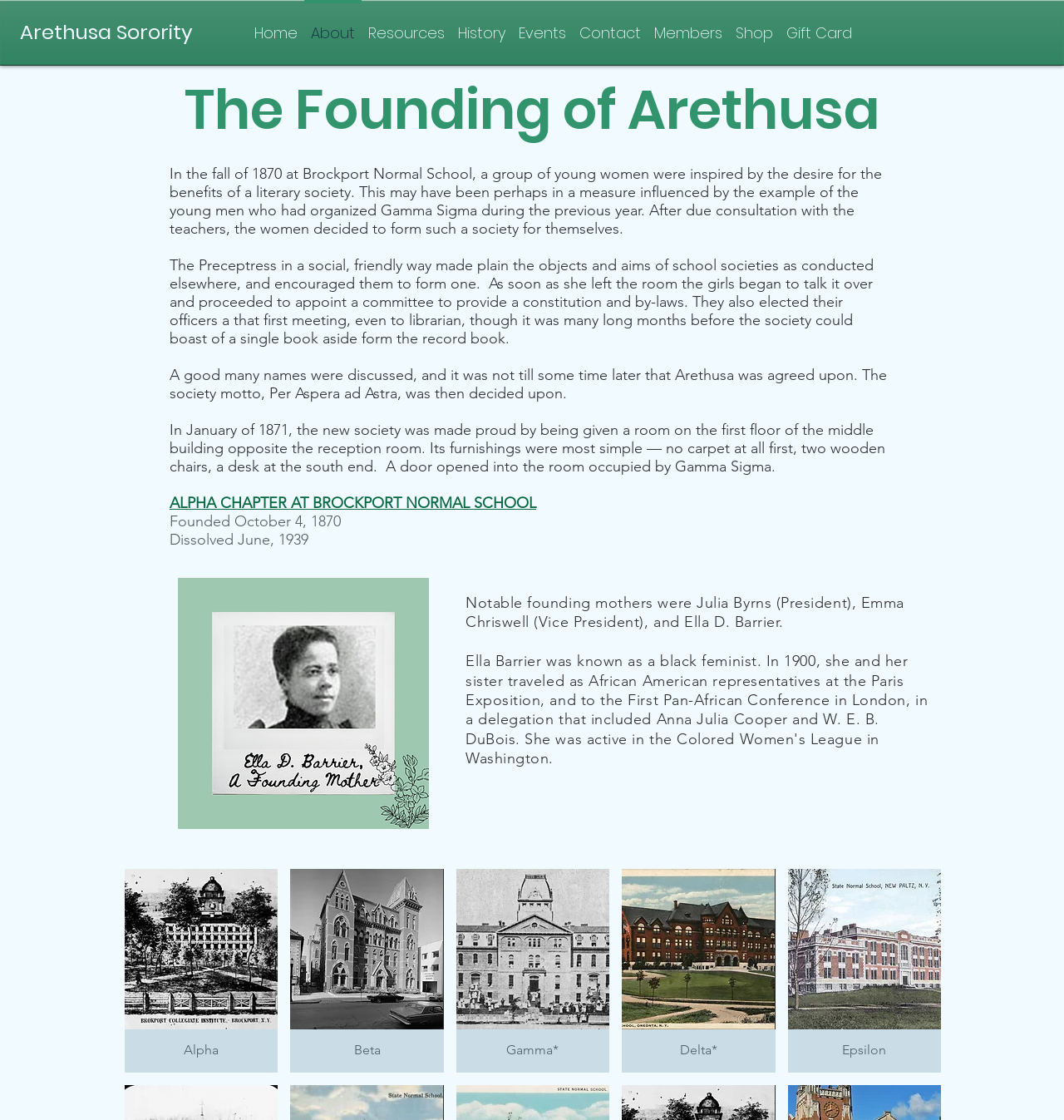Identify the bounding box coordinates of the specific part of the webpage to click to complete this instruction: "Read about the 'Founding of Arethusa'".

[0.168, 0.062, 0.831, 0.135]